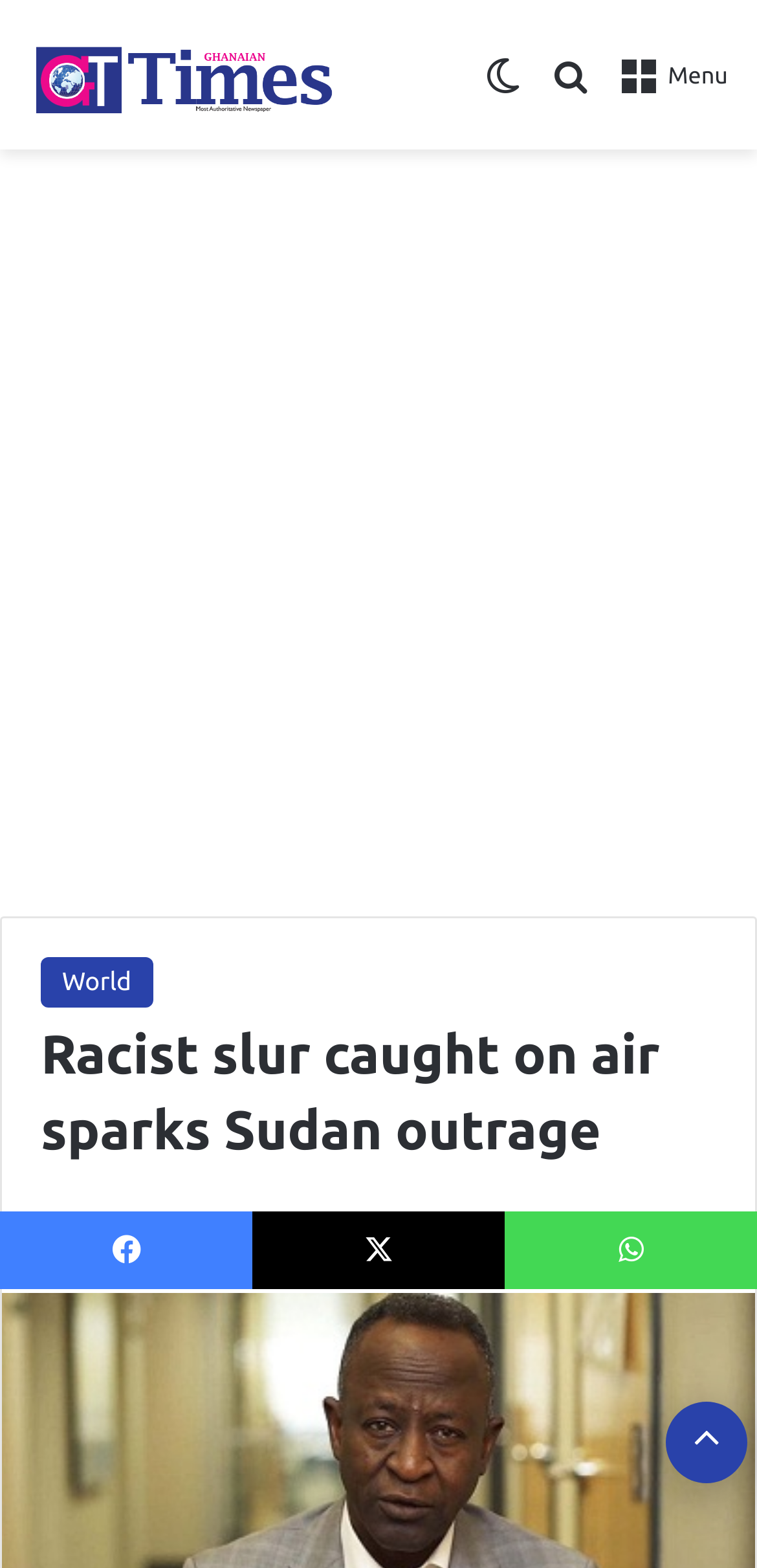Determine the bounding box coordinates of the clickable region to execute the instruction: "Share on Facebook". The coordinates should be four float numbers between 0 and 1, denoted as [left, top, right, bottom].

[0.0, 0.773, 0.333, 0.822]